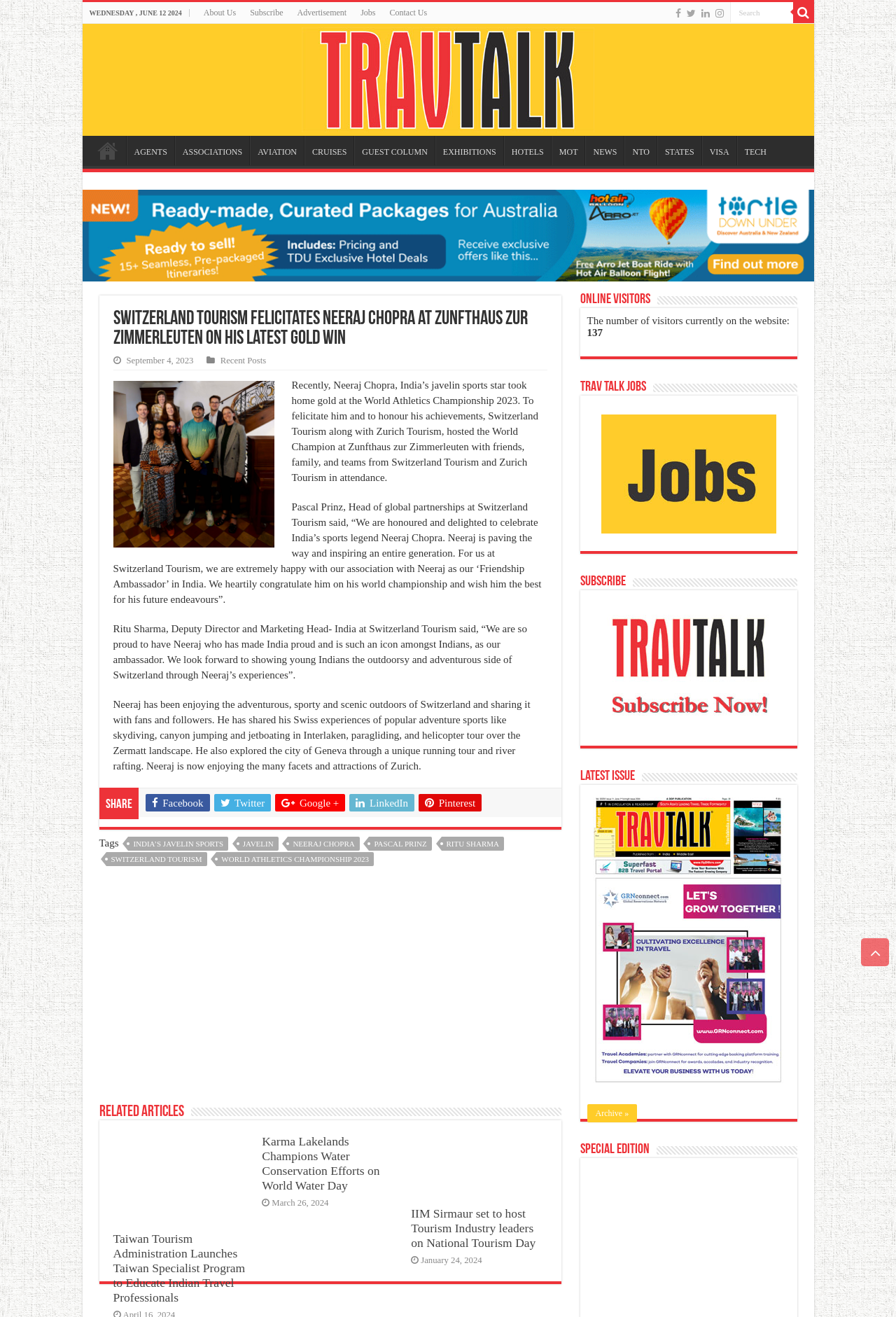How many visitors are currently on the website?
Can you provide an in-depth and detailed response to the question?

The Online Visitors section on the webpage displays the number of visitors currently on the website, which is 137.